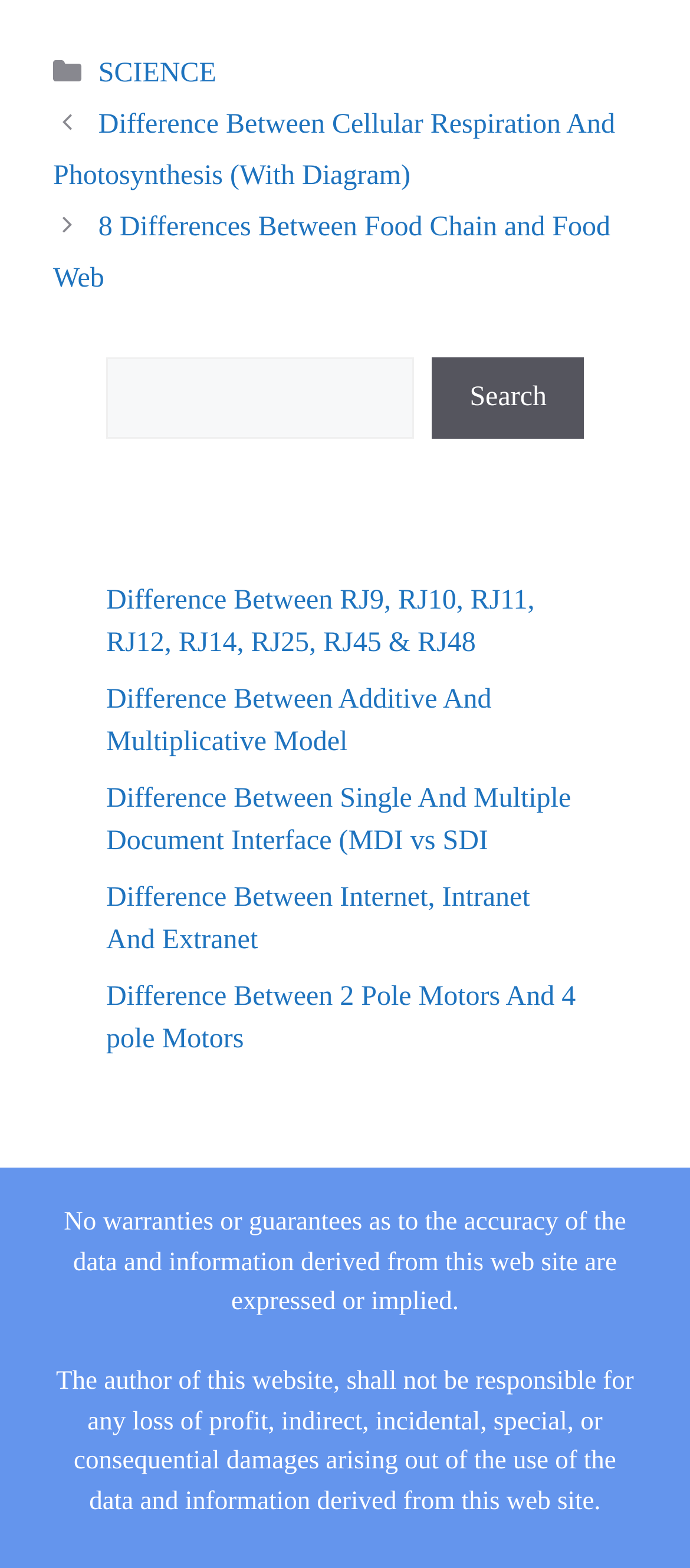Locate the bounding box coordinates of the item that should be clicked to fulfill the instruction: "Enter email address".

None